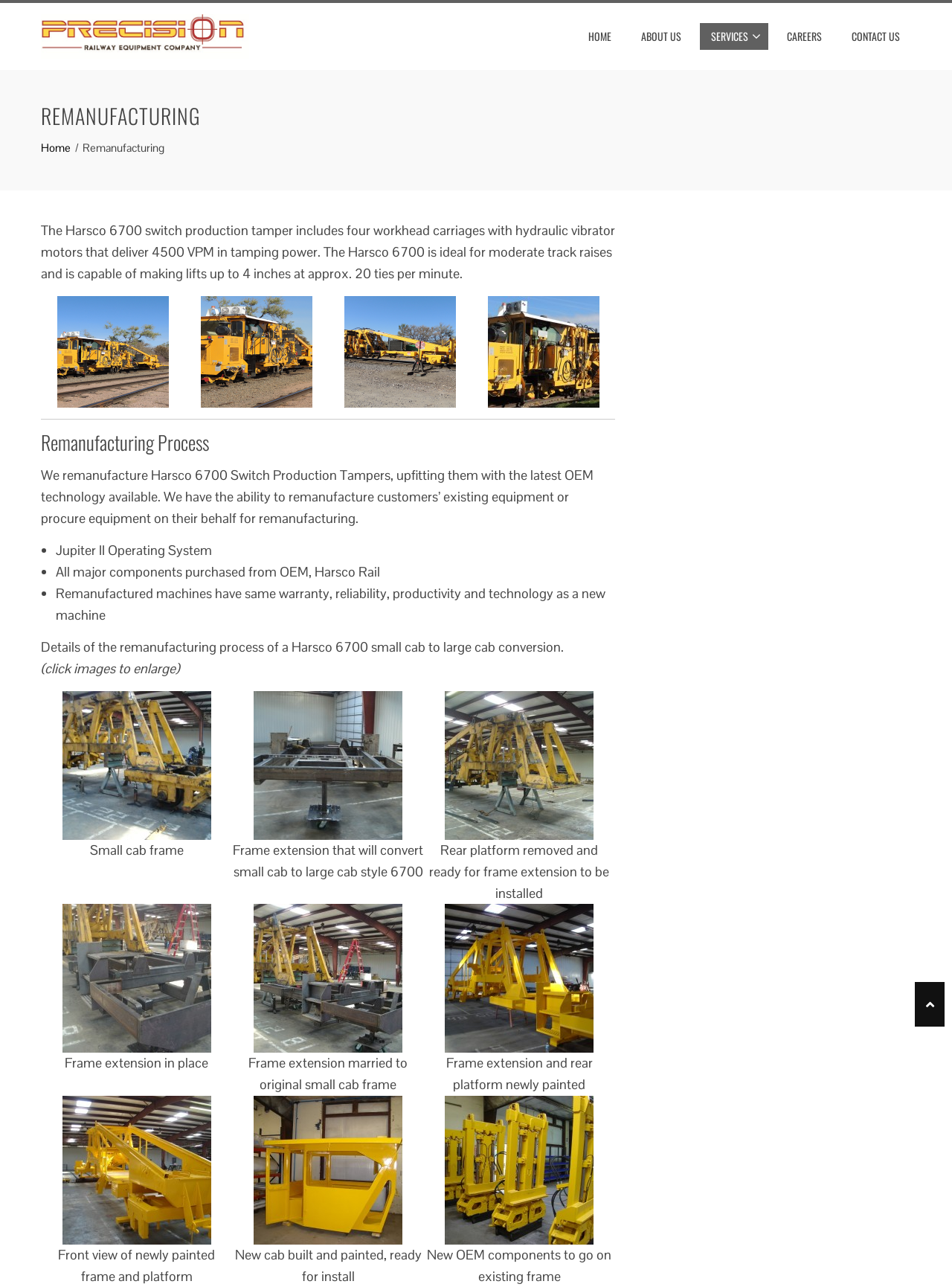Identify the bounding box coordinates for the UI element described as follows: "Contact Us". Ensure the coordinates are four float numbers between 0 and 1, formatted as [left, top, right, bottom].

[0.883, 0.018, 0.957, 0.039]